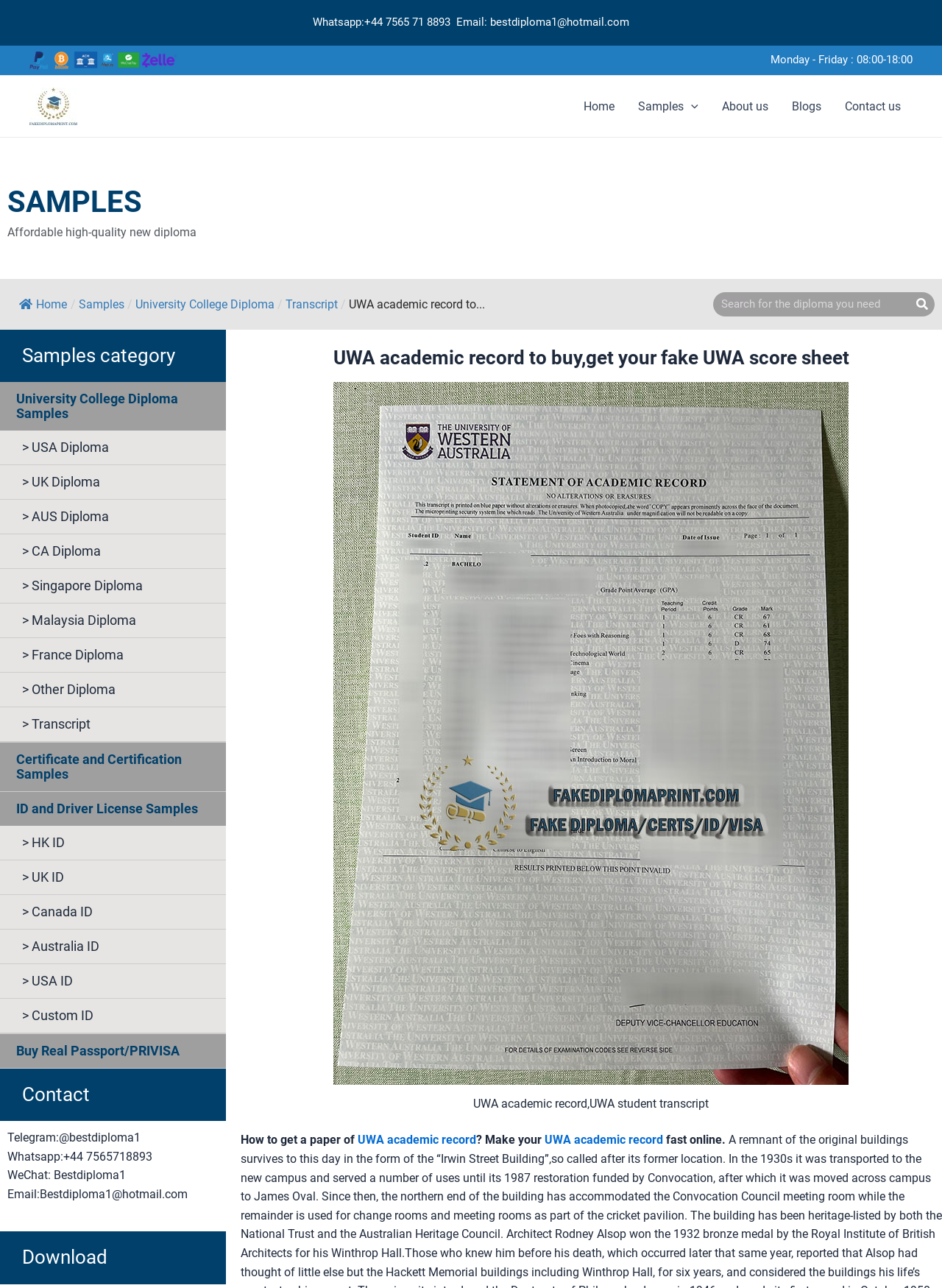What is the contact phone number?
Using the information from the image, provide a comprehensive answer to the question.

I found the contact phone number by looking at the StaticText element with the OCR text '+44 7565 71 8893' which is located at the top of the webpage.